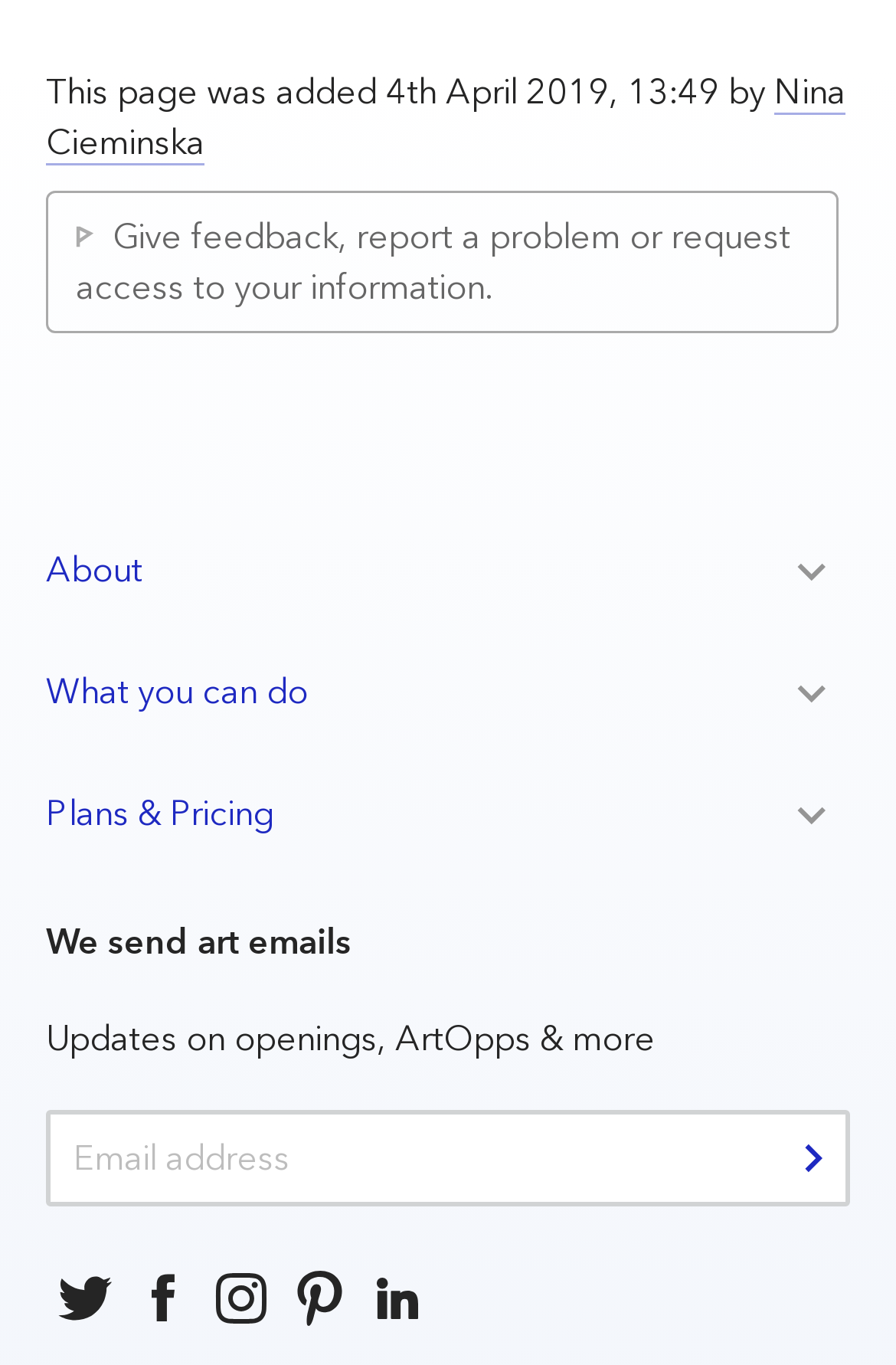Please answer the following query using a single word or phrase: 
What are the three main sections of this webpage?

About, What you can do, Plans & Pricing